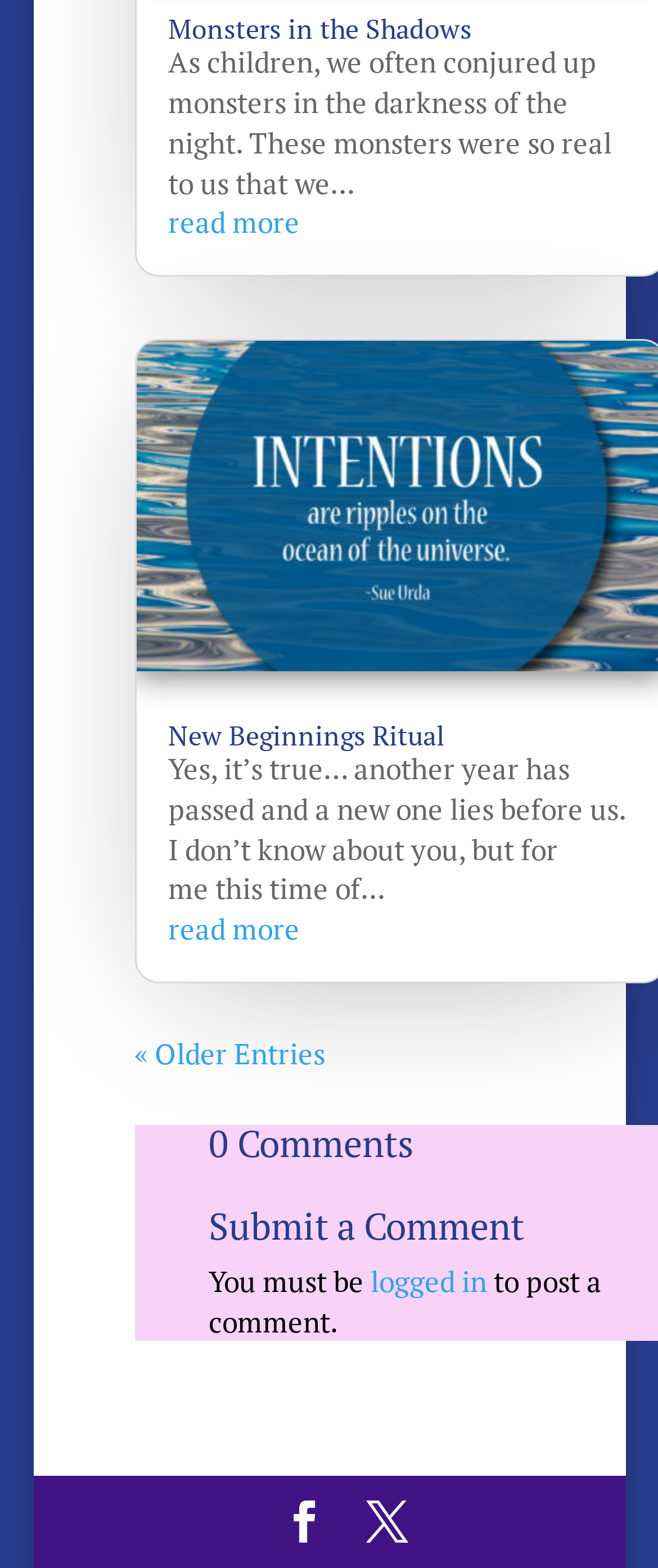Please identify the bounding box coordinates of the area I need to click to accomplish the following instruction: "go to older entries".

[0.204, 0.659, 0.494, 0.684]